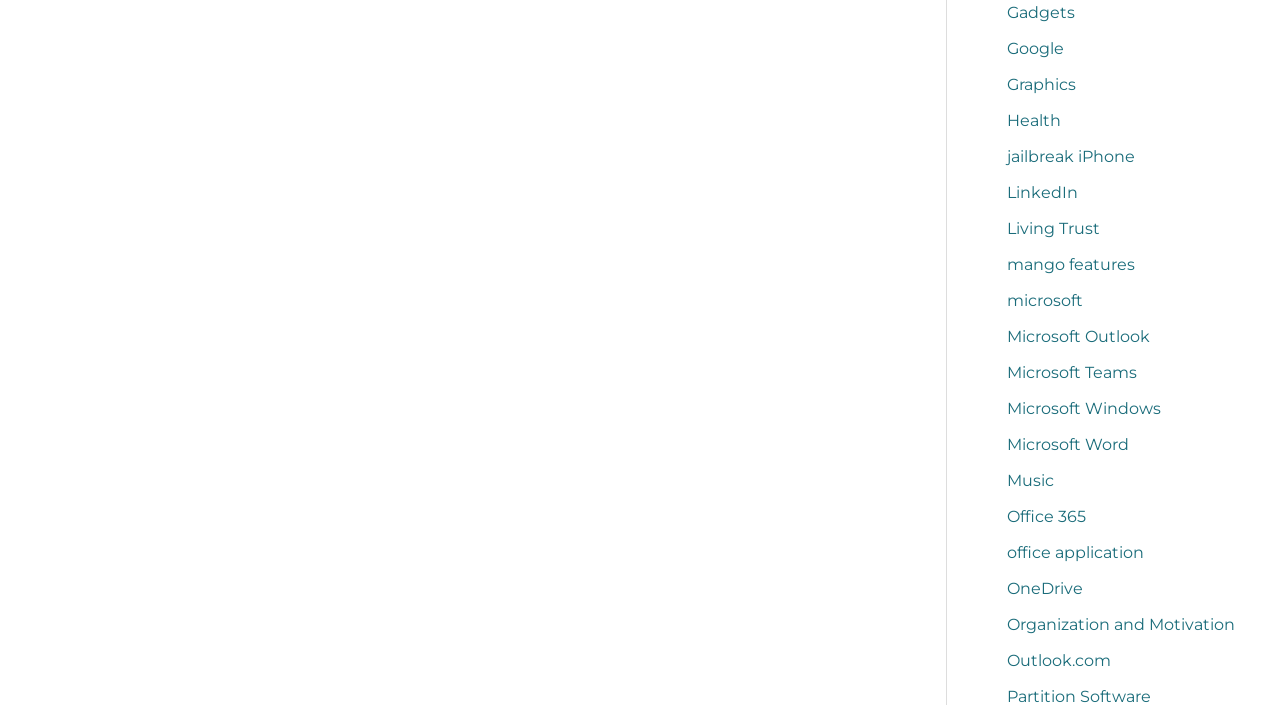Highlight the bounding box of the UI element that corresponds to this description: "Organization and Motivation".

[0.787, 0.873, 0.965, 0.9]